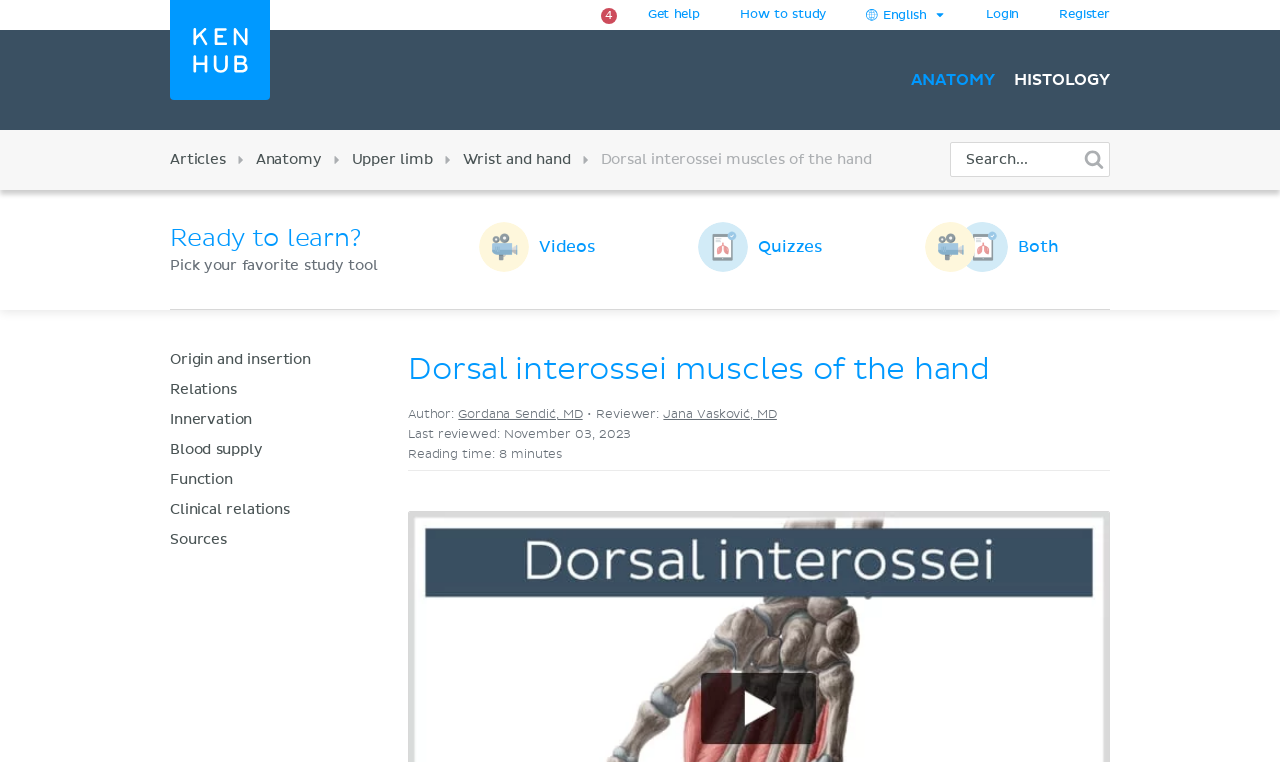Bounding box coordinates should be in the format (top-left x, top-left y, bottom-right x, bottom-right y) and all values should be floating point numbers between 0 and 1. Determine the bounding box coordinate for the UI element described as: name="q" placeholder="Search..."

[0.742, 0.186, 0.867, 0.232]